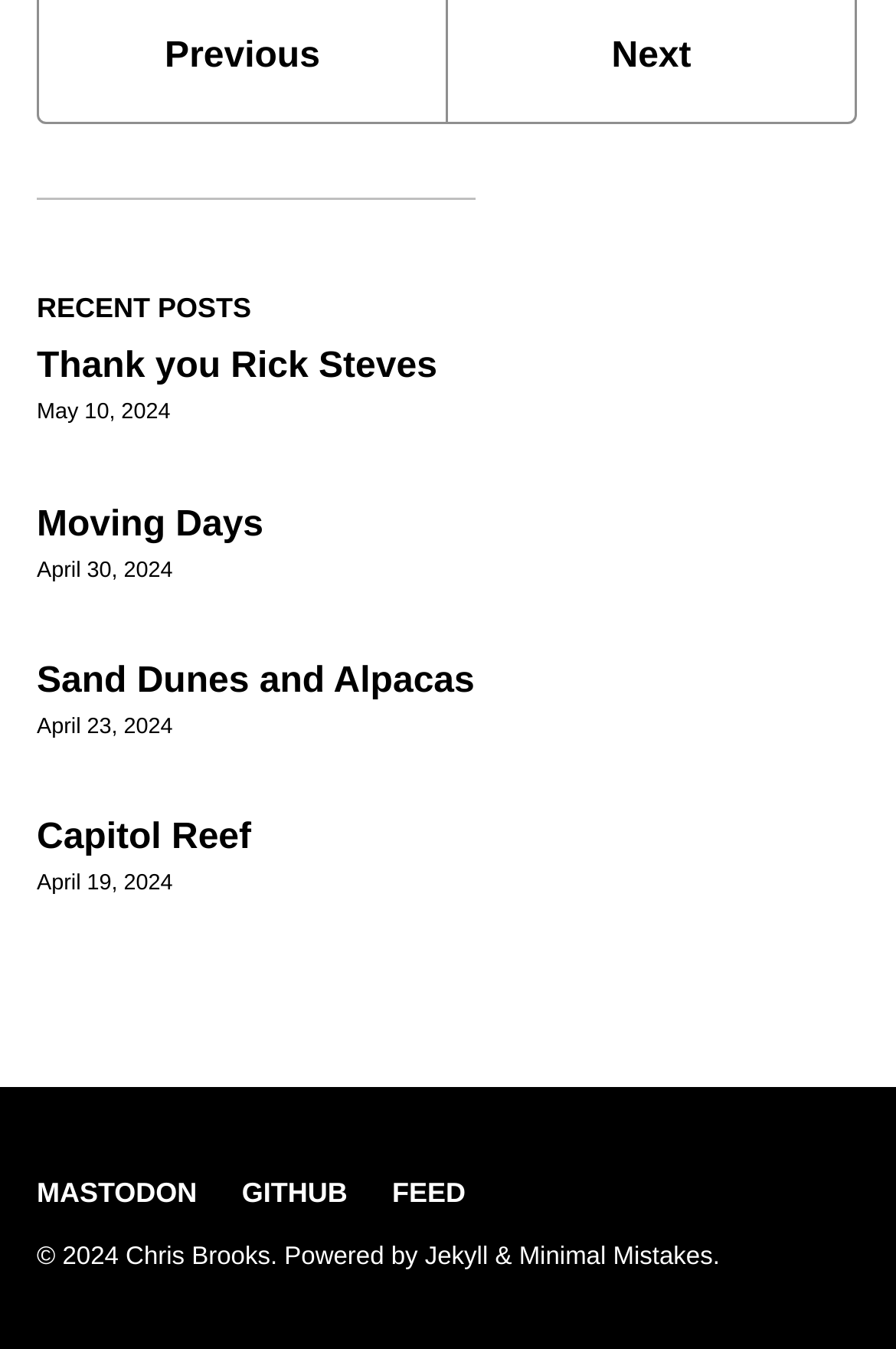Identify and provide the bounding box coordinates of the UI element described: "Jekyll". The coordinates should be formatted as [left, top, right, bottom], with each number being a float between 0 and 1.

[0.474, 0.921, 0.545, 0.942]